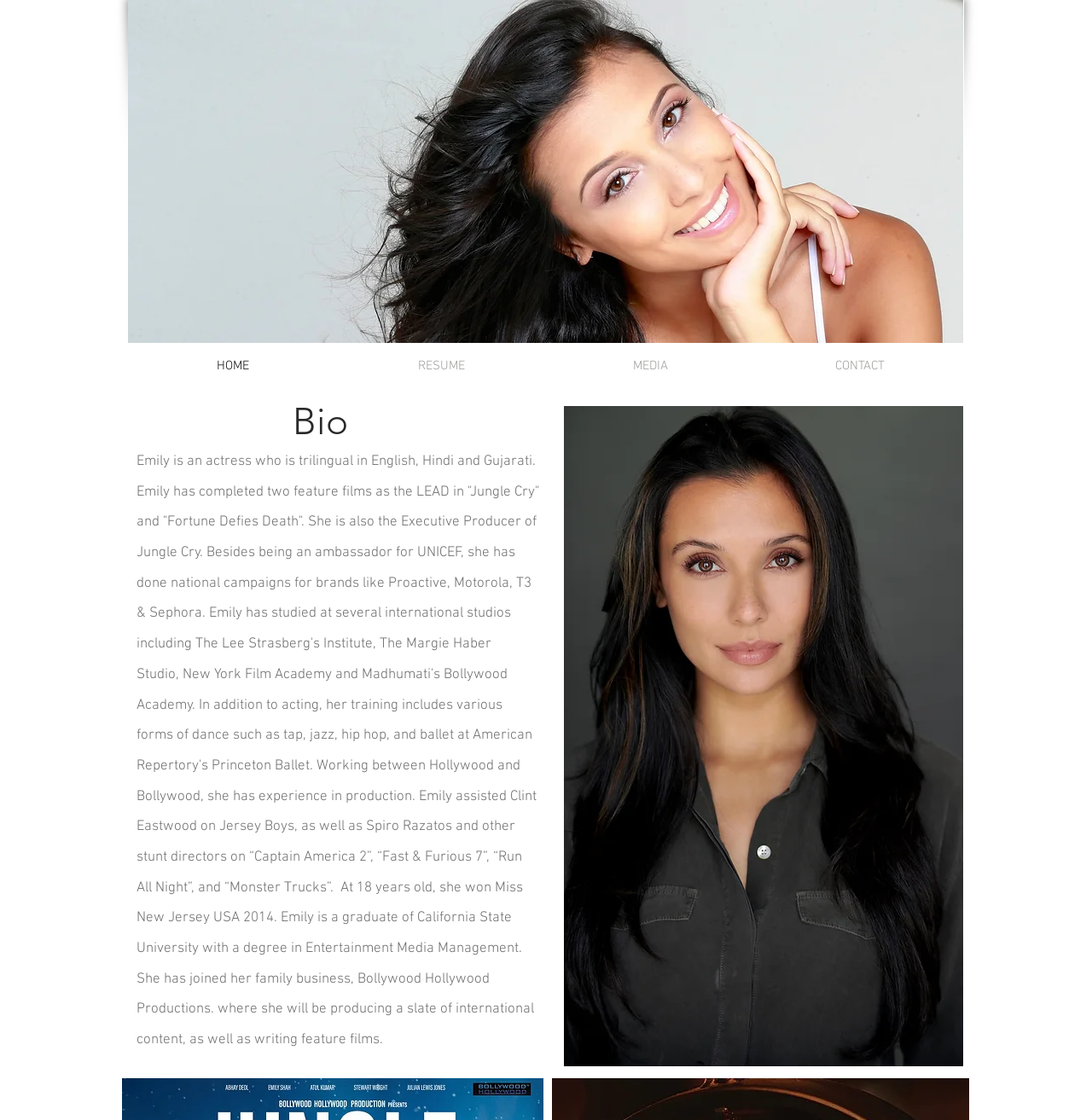What is the name of the university Emily graduated from?
Relying on the image, give a concise answer in one word or a brief phrase.

California State University